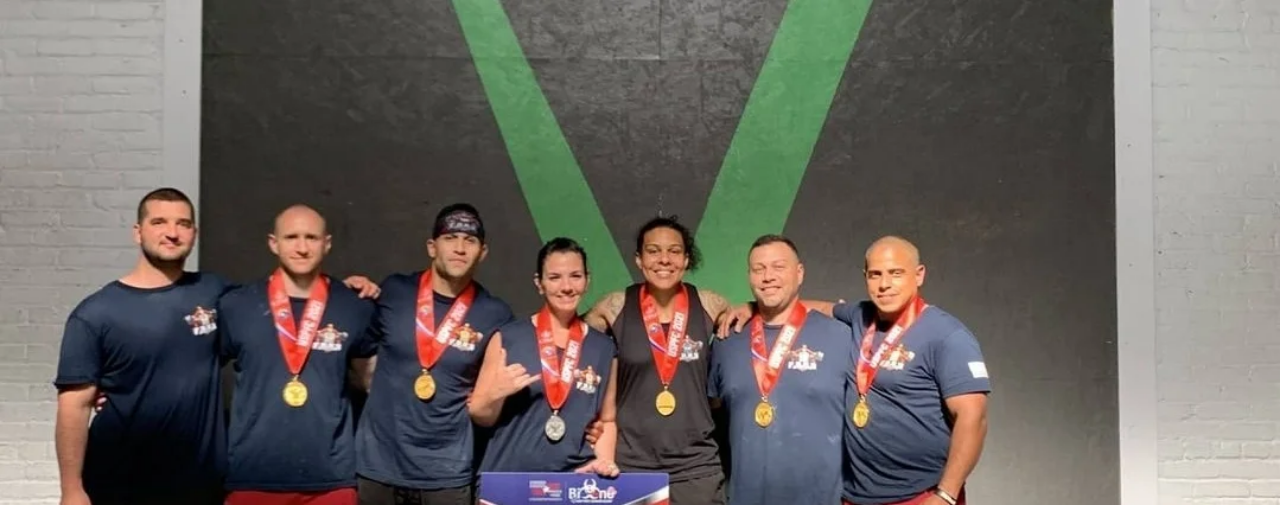Detail the scene shown in the image extensively.

In a vibrant setting featuring a dynamic green backdrop, a group of seven individuals proudly display their achievements, wearing matching navy shirts featuring a logo. Each member of the group is adorned with medals around their necks, showcasing their success in a recent competition. The atmosphere exudes camaraderie and celebration, highlighted by a mix of smiles and confident poses. The person in the center flashes a playful hand gesture, contributing to the joyful vibe. This image captures not only the spirit of accomplishment but also the strong sense of community among the participants.